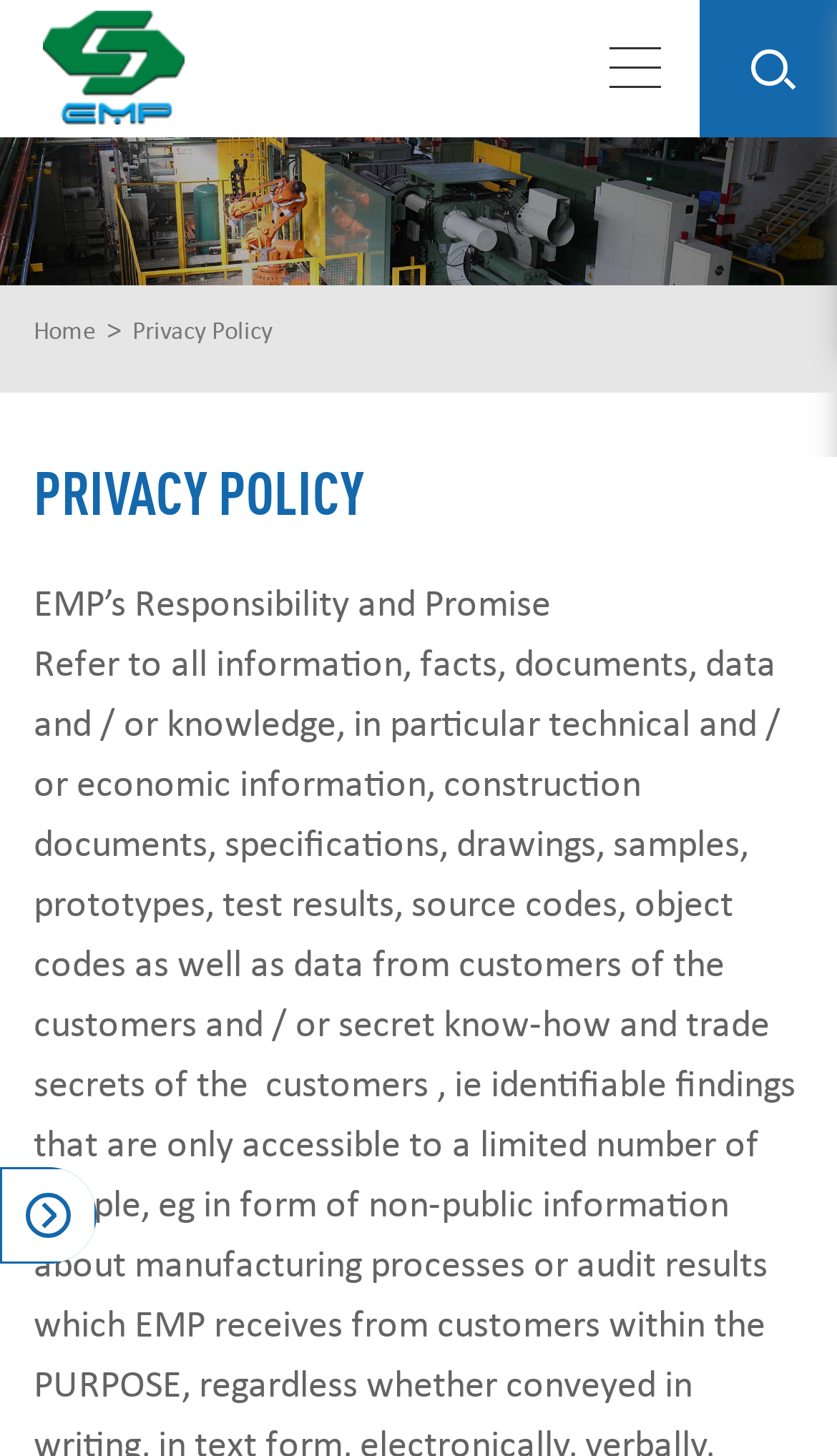From the element description: "Privacy Policy", extract the bounding box coordinates of the UI element. The coordinates should be expressed as four float numbers between 0 and 1, in the order [left, top, right, bottom].

[0.158, 0.22, 0.325, 0.238]